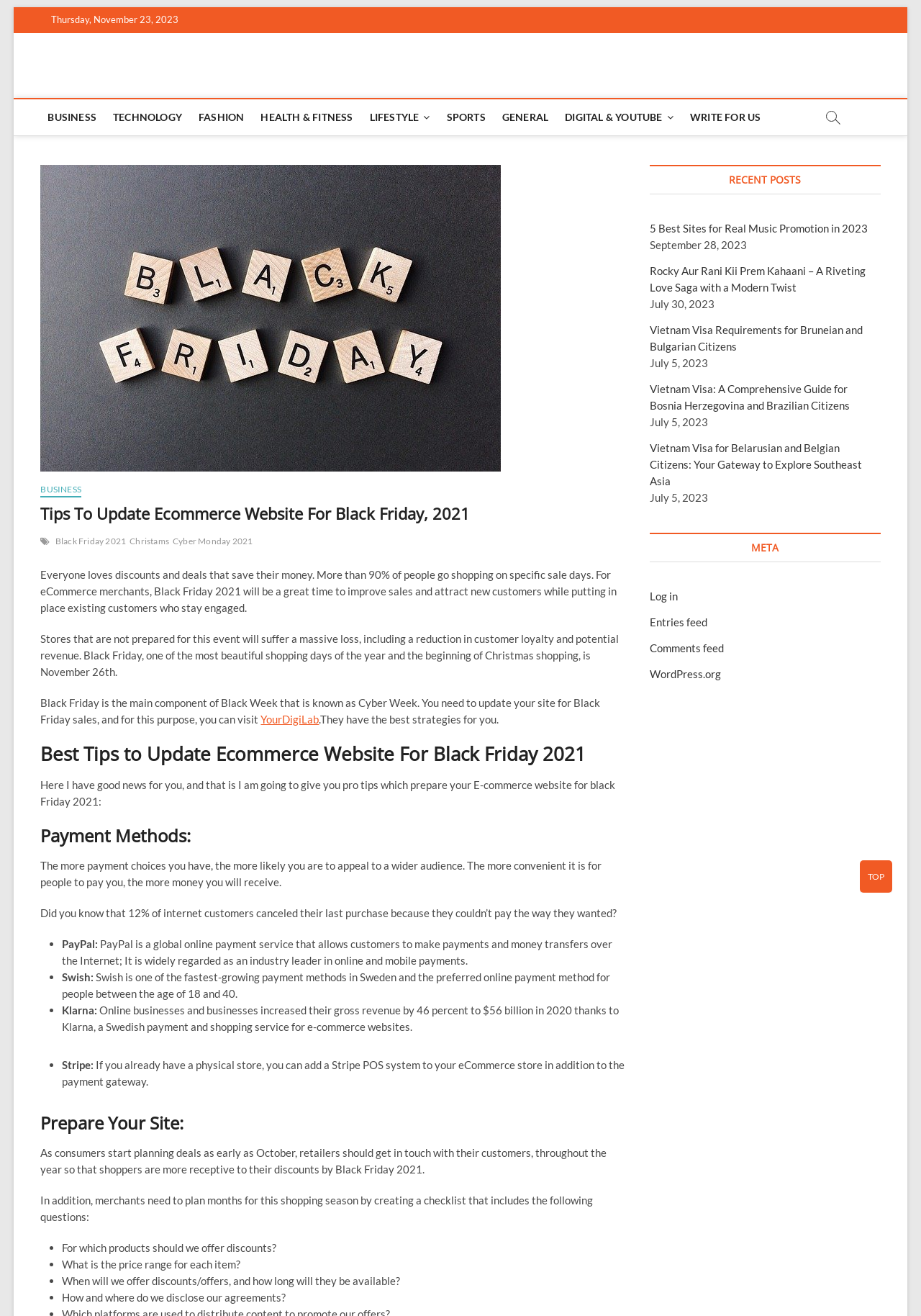Please identify the bounding box coordinates of the element I need to click to follow this instruction: "Click on the 'BUSINESS' link in the main menu".

[0.044, 0.075, 0.113, 0.103]